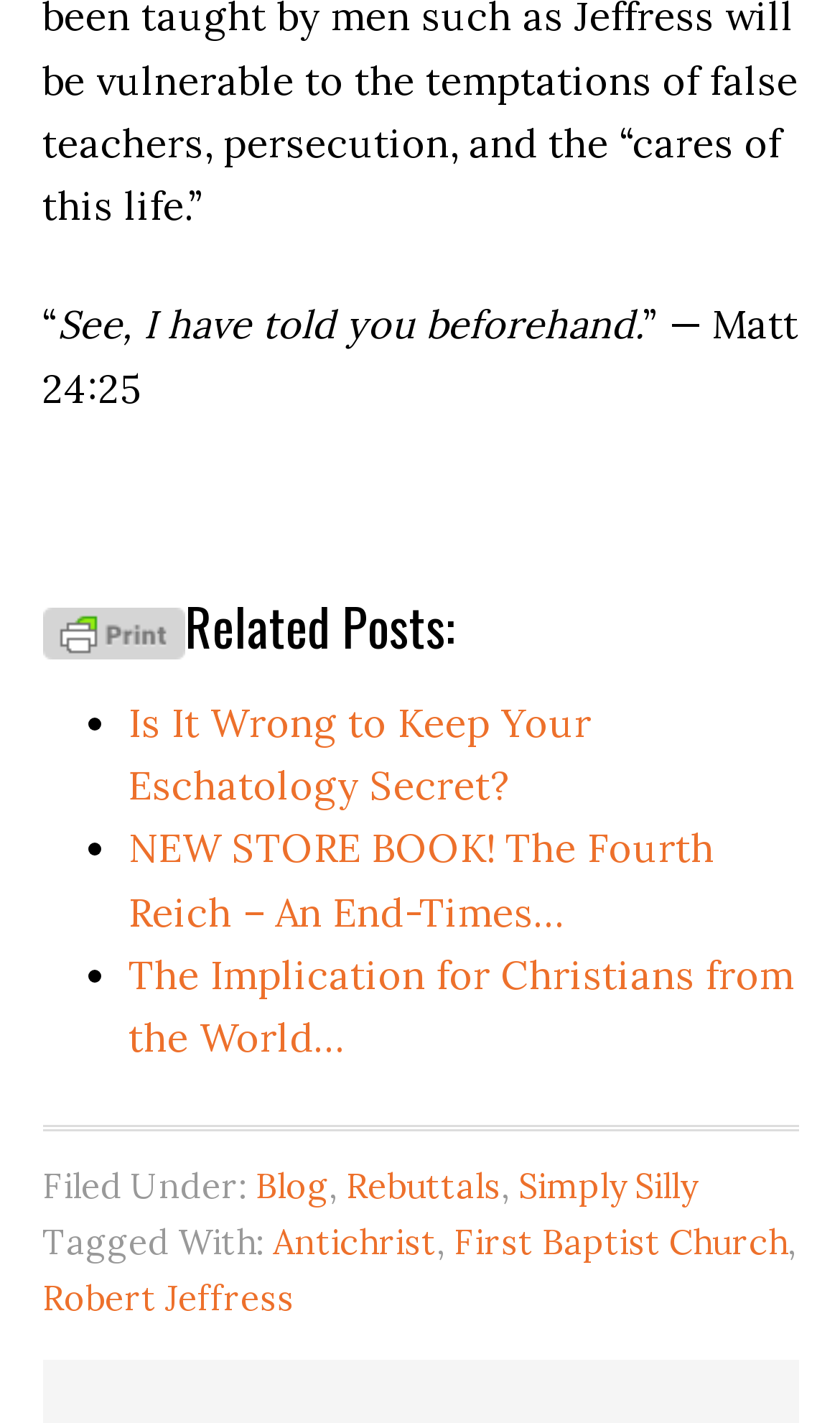Please determine the bounding box coordinates of the area that needs to be clicked to complete this task: 'Visit 'Is It Wrong to Keep Your Eschatology Secret?''. The coordinates must be four float numbers between 0 and 1, formatted as [left, top, right, bottom].

[0.153, 0.49, 0.704, 0.57]